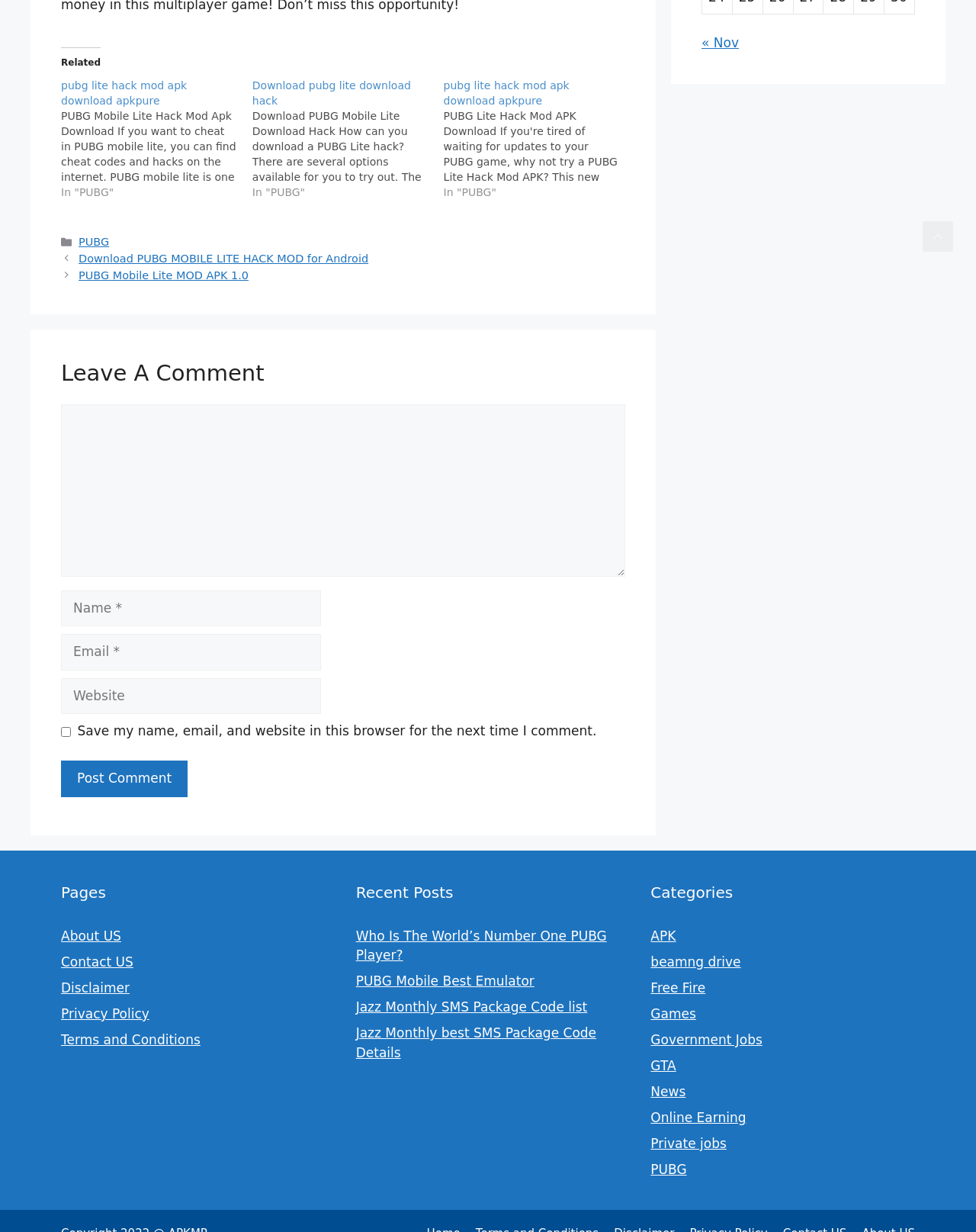Identify the bounding box for the UI element specified in this description: "PUBG". The coordinates must be four float numbers between 0 and 1, formatted as [left, top, right, bottom].

[0.667, 0.943, 0.704, 0.955]